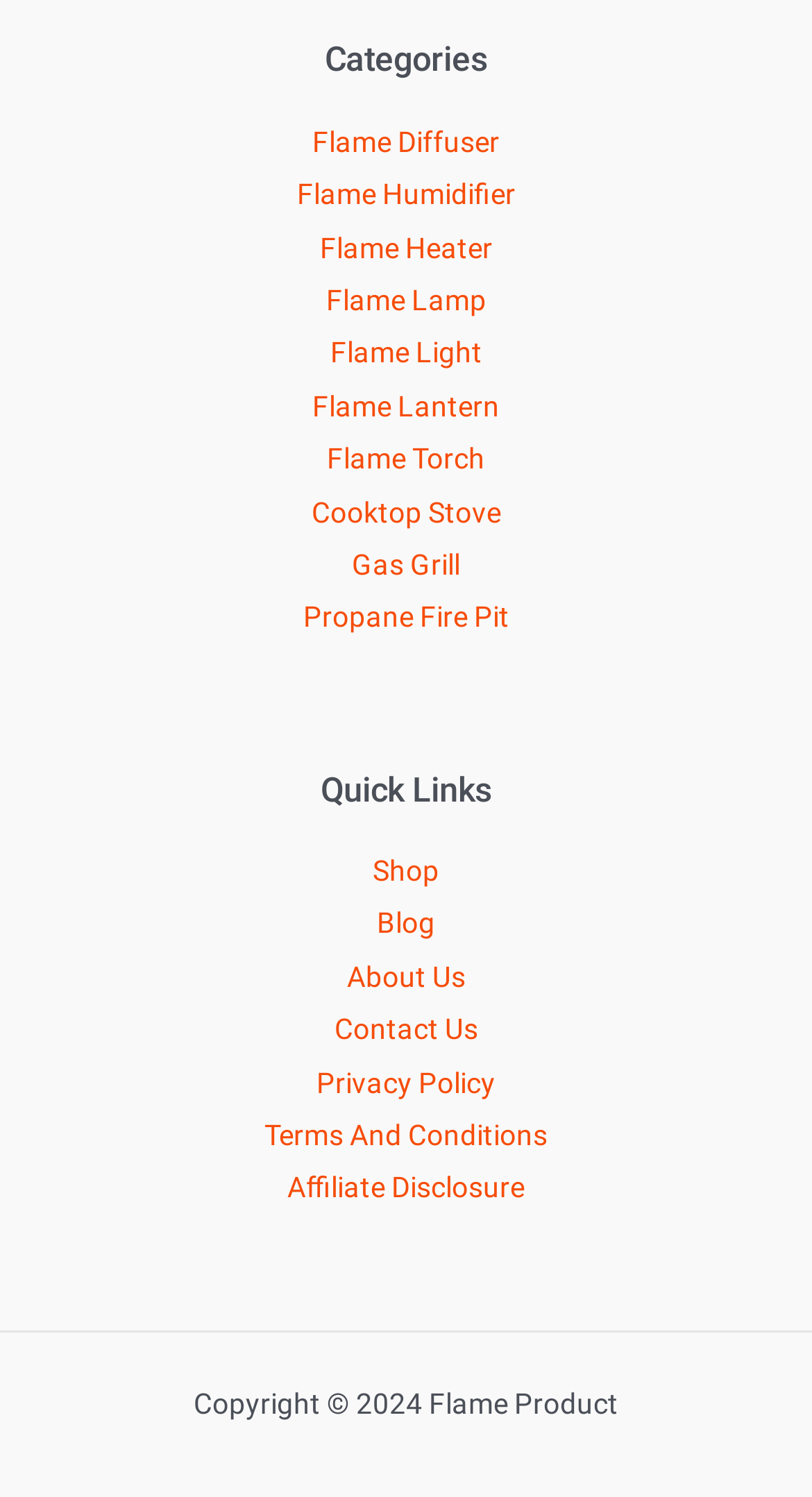What is the first category listed?
Please describe in detail the information shown in the image to answer the question.

I looked at the 'Categories' section and found the first link, which is 'Flame Diffuser'. It is the first category listed.